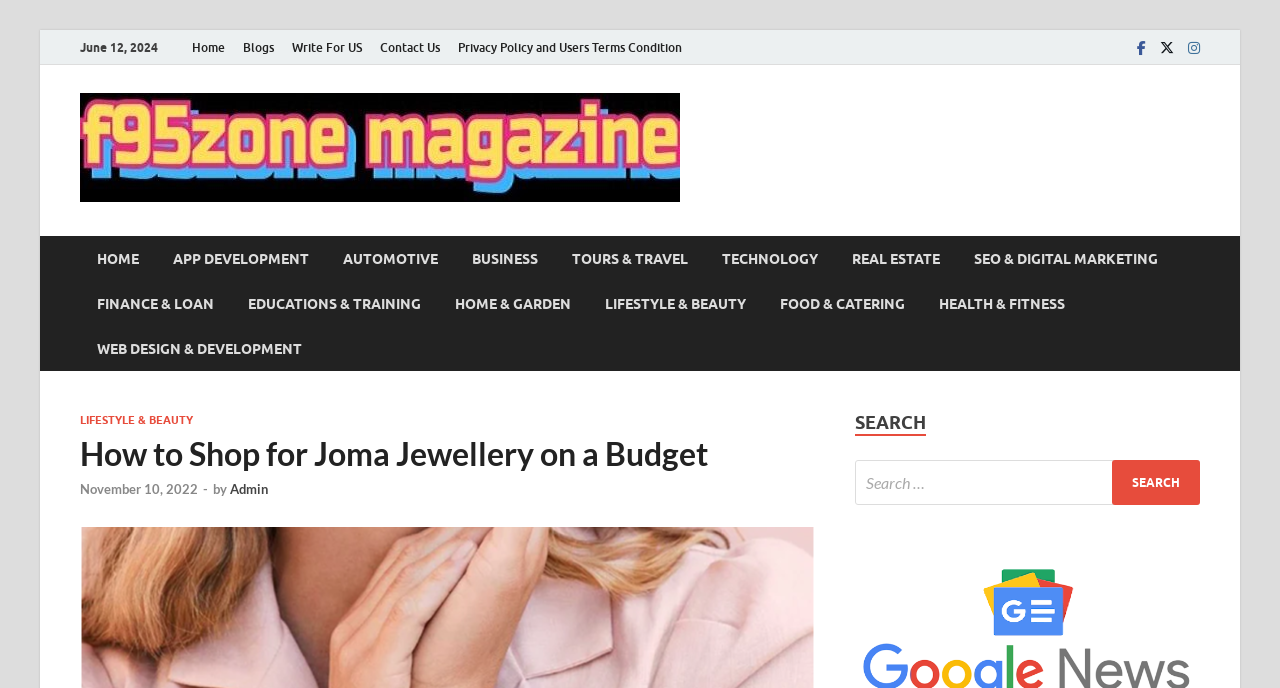Based on the element description: "Write For US", identify the UI element and provide its bounding box coordinates. Use four float numbers between 0 and 1, [left, top, right, bottom].

[0.221, 0.044, 0.29, 0.094]